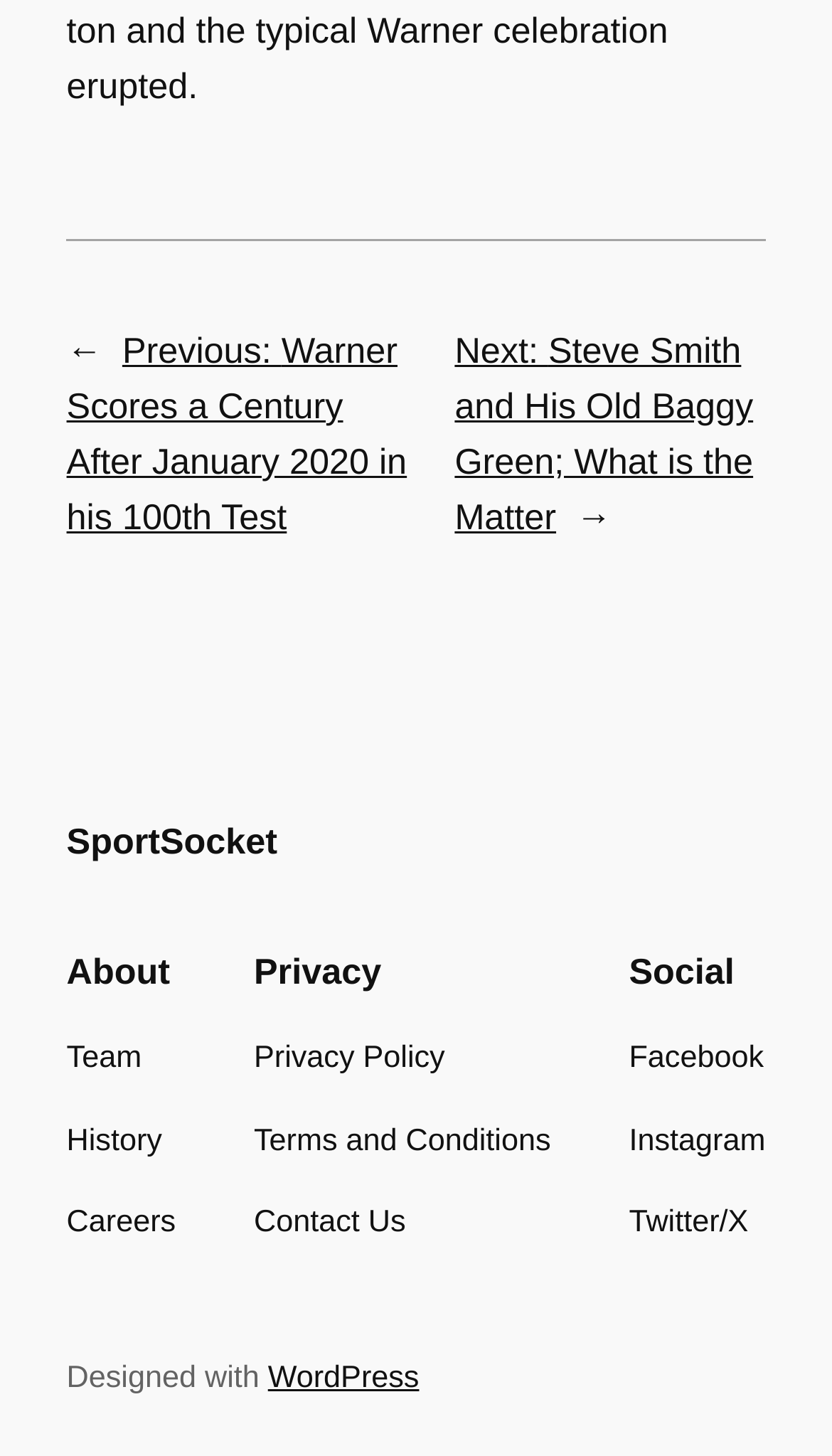Find the bounding box coordinates of the element's region that should be clicked in order to follow the given instruction: "go to previous post". The coordinates should consist of four float numbers between 0 and 1, i.e., [left, top, right, bottom].

[0.08, 0.189, 0.489, 0.331]